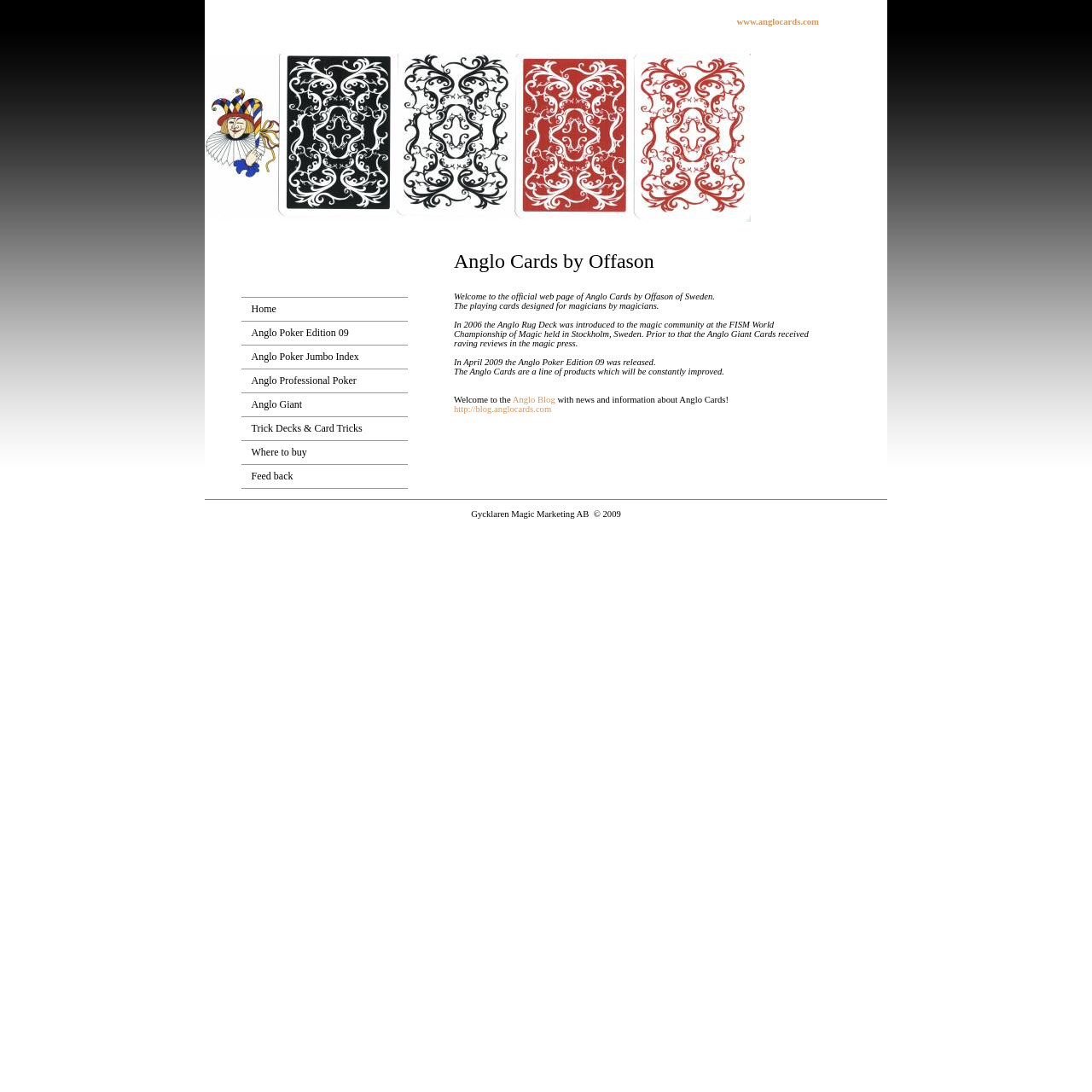Identify the coordinates of the bounding box for the element that must be clicked to accomplish the instruction: "Click on Home".

[0.221, 0.272, 0.373, 0.294]